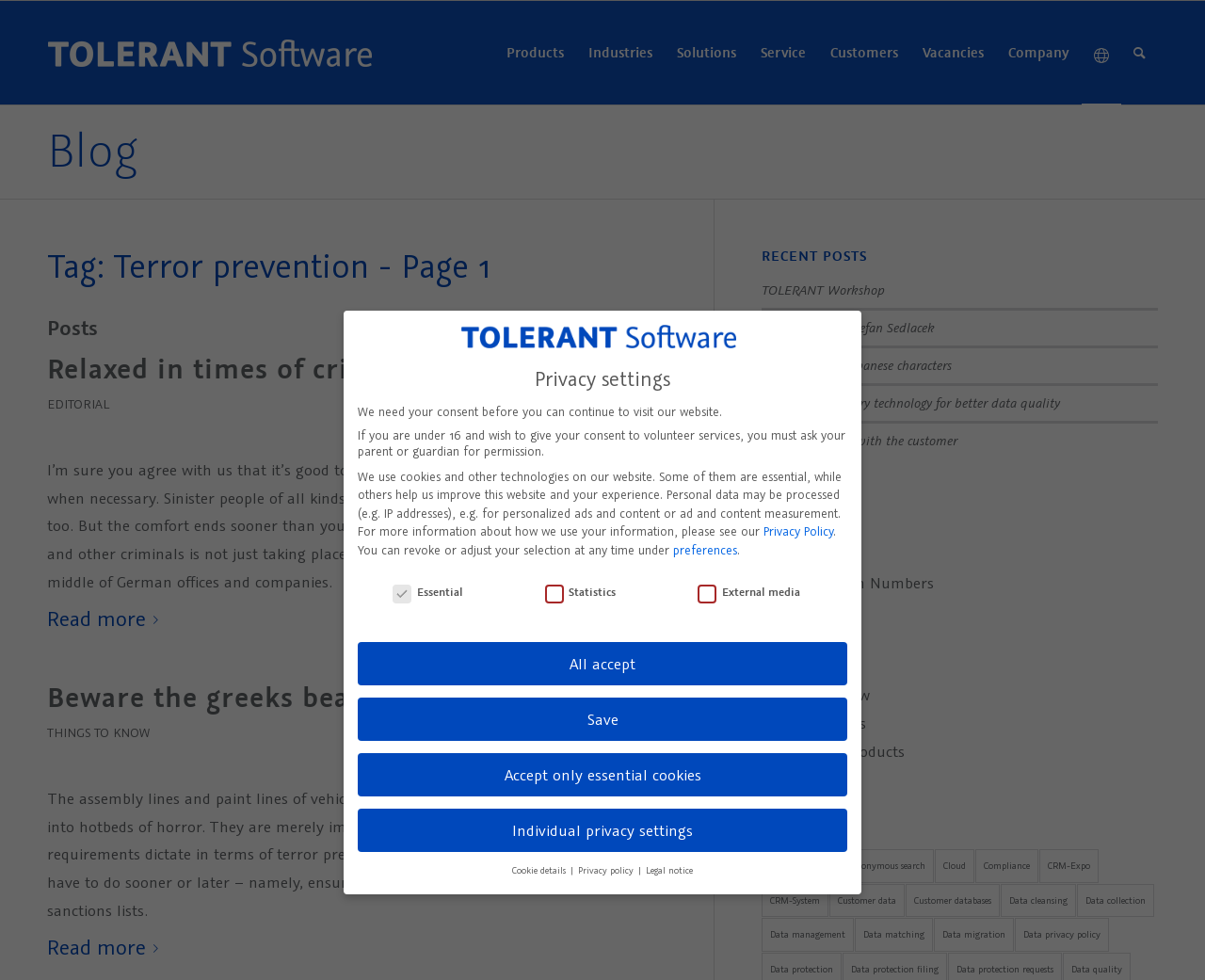What is the company name?
Please provide a comprehensive answer based on the contents of the image.

The company name can be found in the top-left corner of the webpage, where the logo is located. The image 'Tolerant Software' is a part of the link 'tolerant-software-logo-h60'.